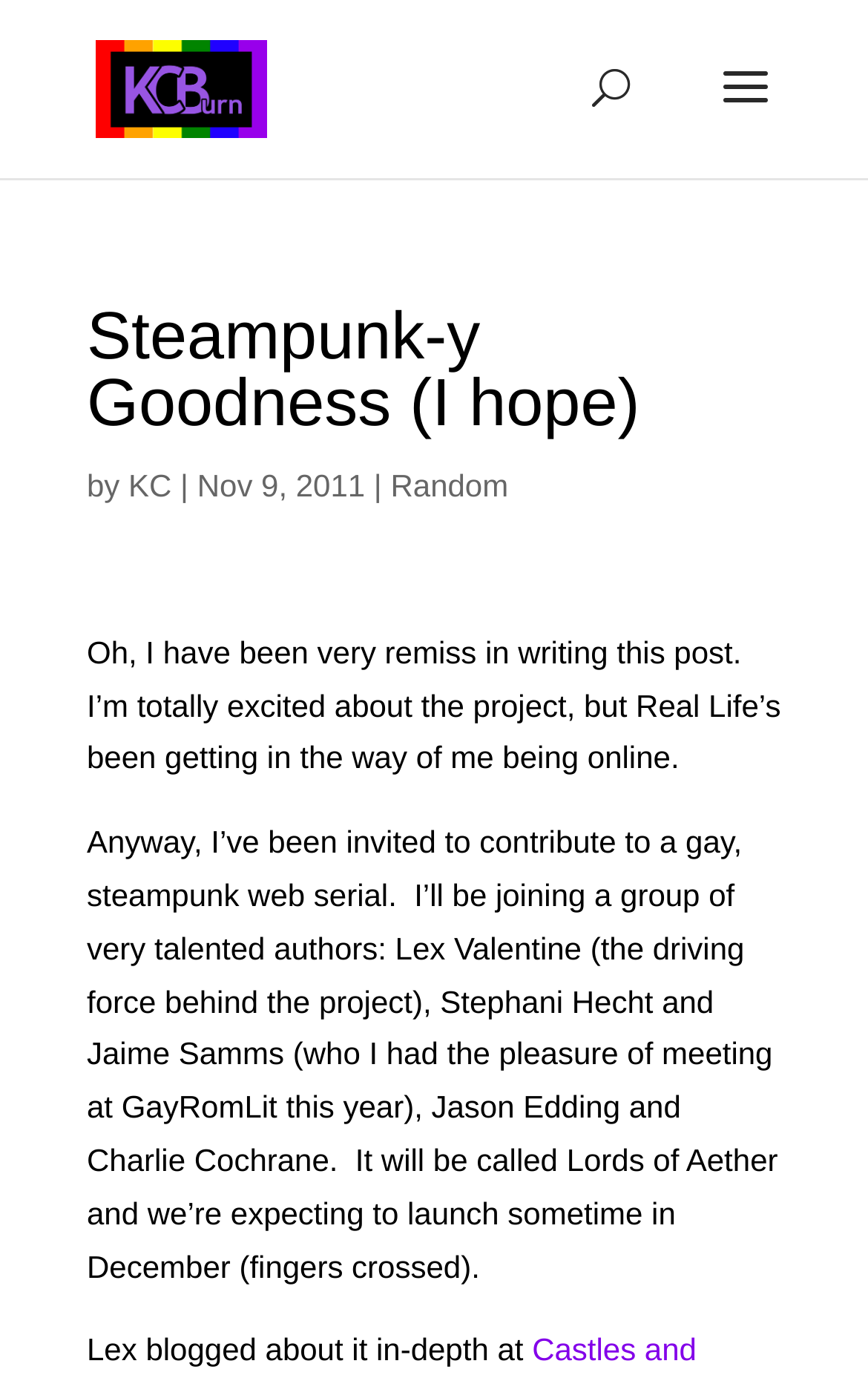Answer this question in one word or a short phrase: What is the name of the web serial?

Lords of Aether